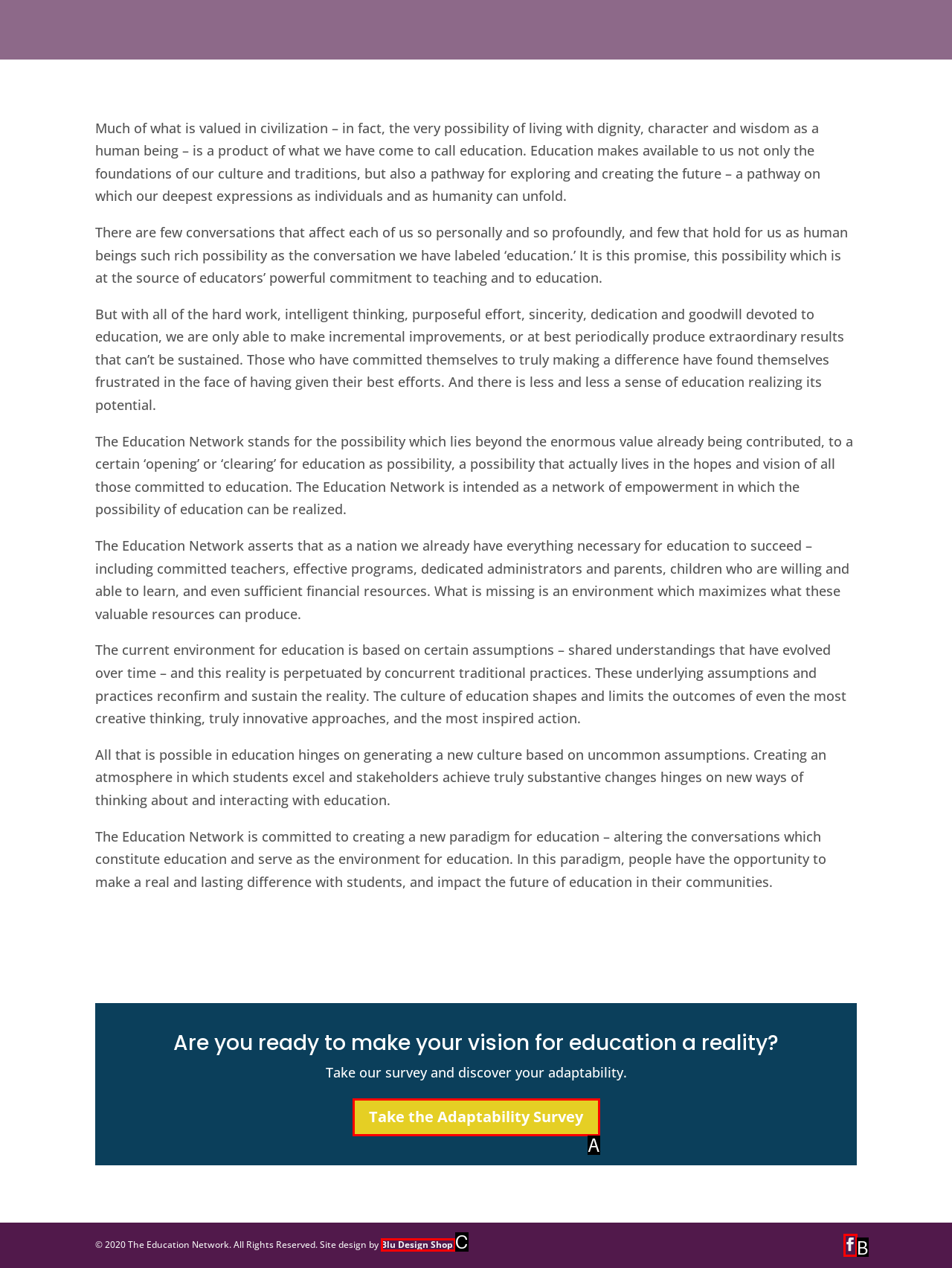Based on the description: Privacy Statement |, identify the matching HTML element. Reply with the letter of the correct option directly.

None